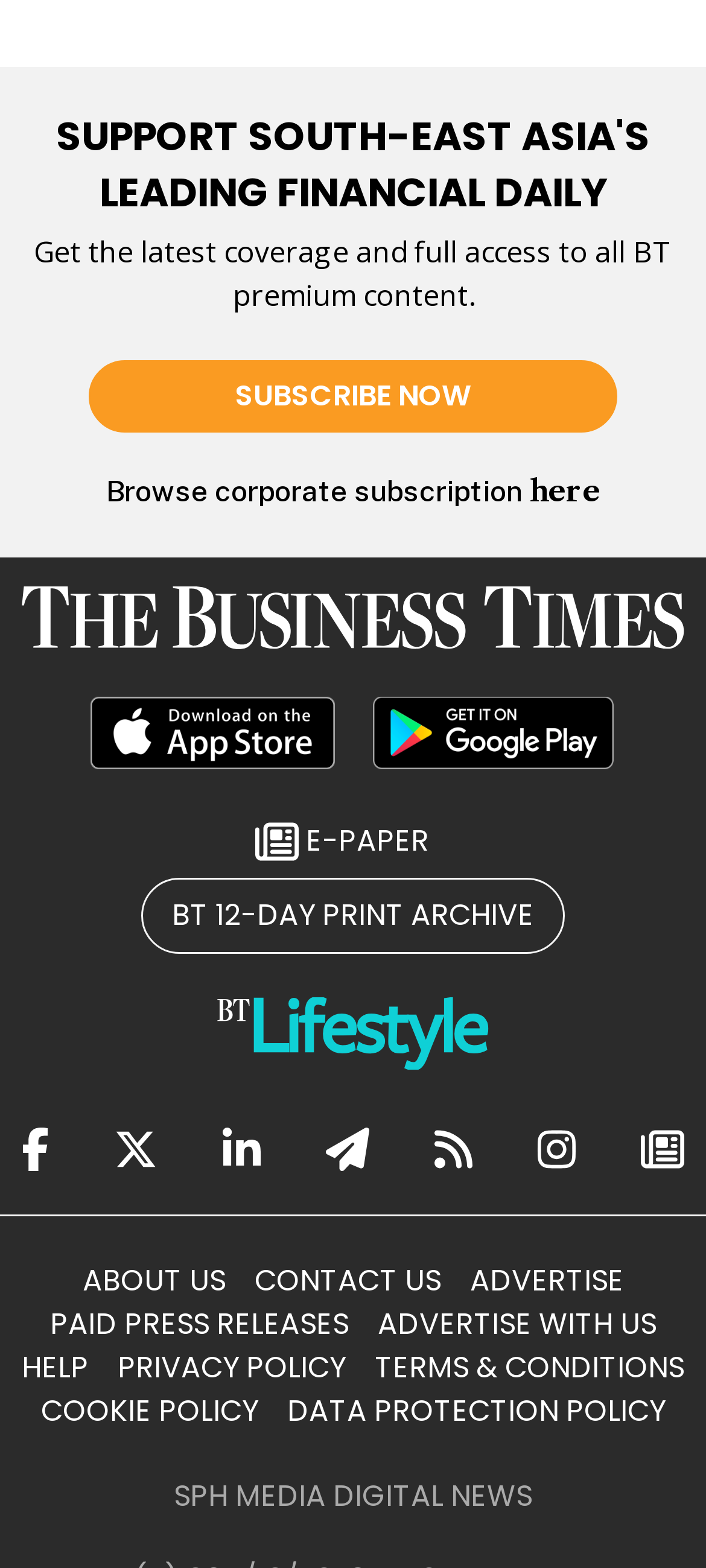Find the bounding box coordinates of the area that needs to be clicked in order to achieve the following instruction: "Subscribe to premium content". The coordinates should be specified as four float numbers between 0 and 1, i.e., [left, top, right, bottom].

[0.125, 0.229, 0.875, 0.276]